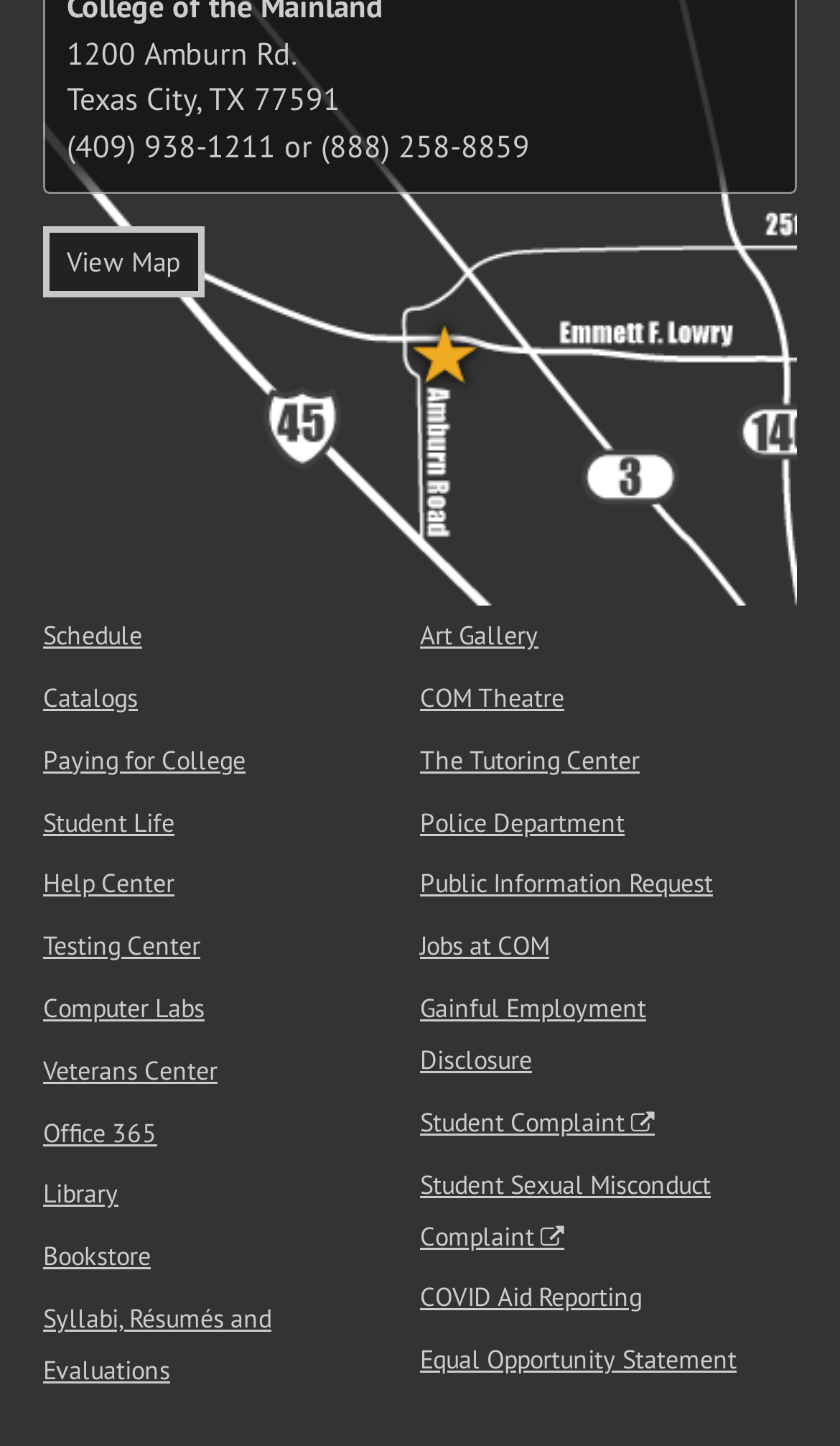Please answer the following question using a single word or phrase: How many links are available on the right side of the webpage?

14